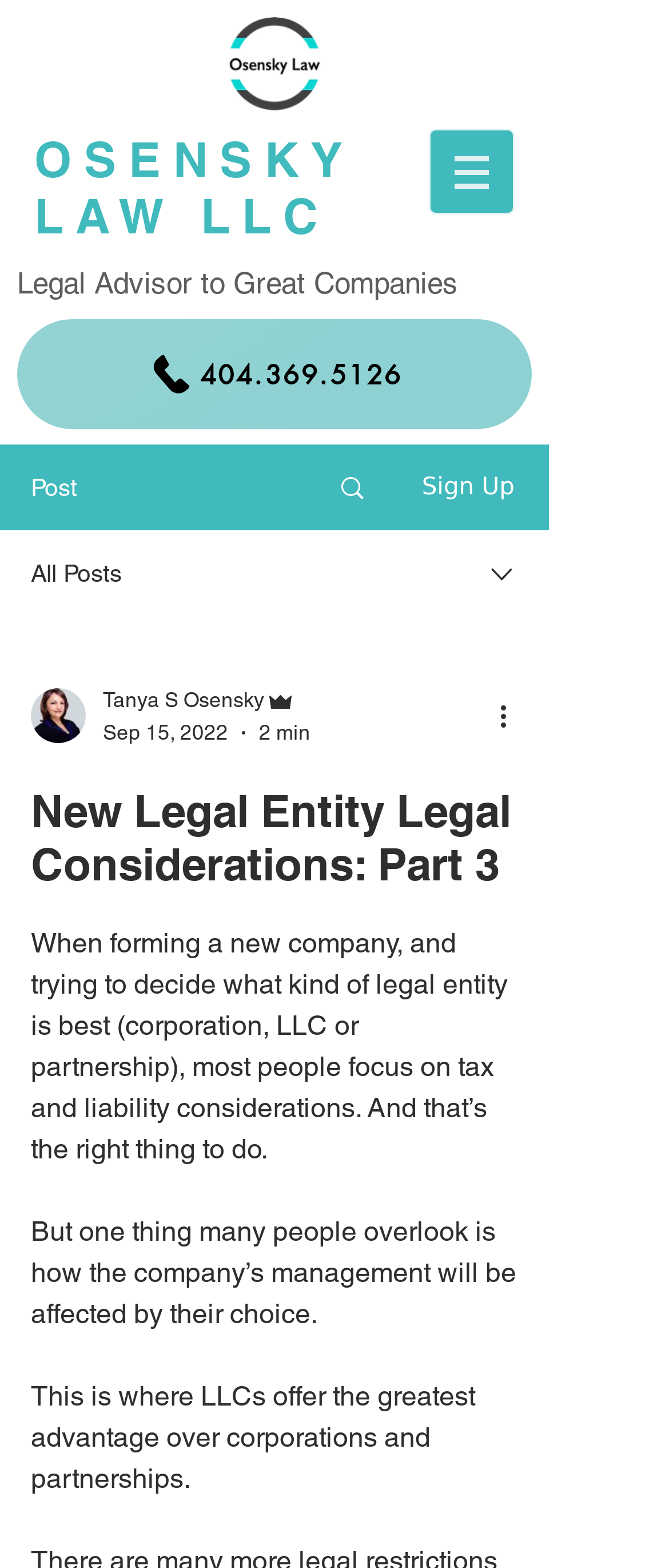Provide a thorough description of the webpage's content and layout.

The webpage appears to be a blog post or article from OSENSKY LAW LLC, a law firm. At the top left corner, there is a logo of the law firm, accompanied by a heading with the firm's name. To the right of the logo, there is a navigation menu labeled "Site" with a dropdown button.

Below the navigation menu, there is a heading that describes the law firm as a "Legal Advisor to Great Companies". On the same line, there is a phone number "404.369.5126" and a link to a post. Further to the right, there are links to "Sign Up" and "All Posts", accompanied by icons.

Below these links, there is a section with a combobox that allows users to select a writer, with an image of the writer and their name, title, and date of publication. There is also a button labeled "More actions" with an icon.

The main content of the webpage is a blog post titled "New Legal Entity Legal Considerations: Part 3". The post consists of three paragraphs of text, which discuss the importance of considering management structure when choosing a legal entity for a new company. The text explains that while tax and liability considerations are important, the management structure of the company is often overlooked, and that LLCs offer advantages over corporations and partnerships in this regard.